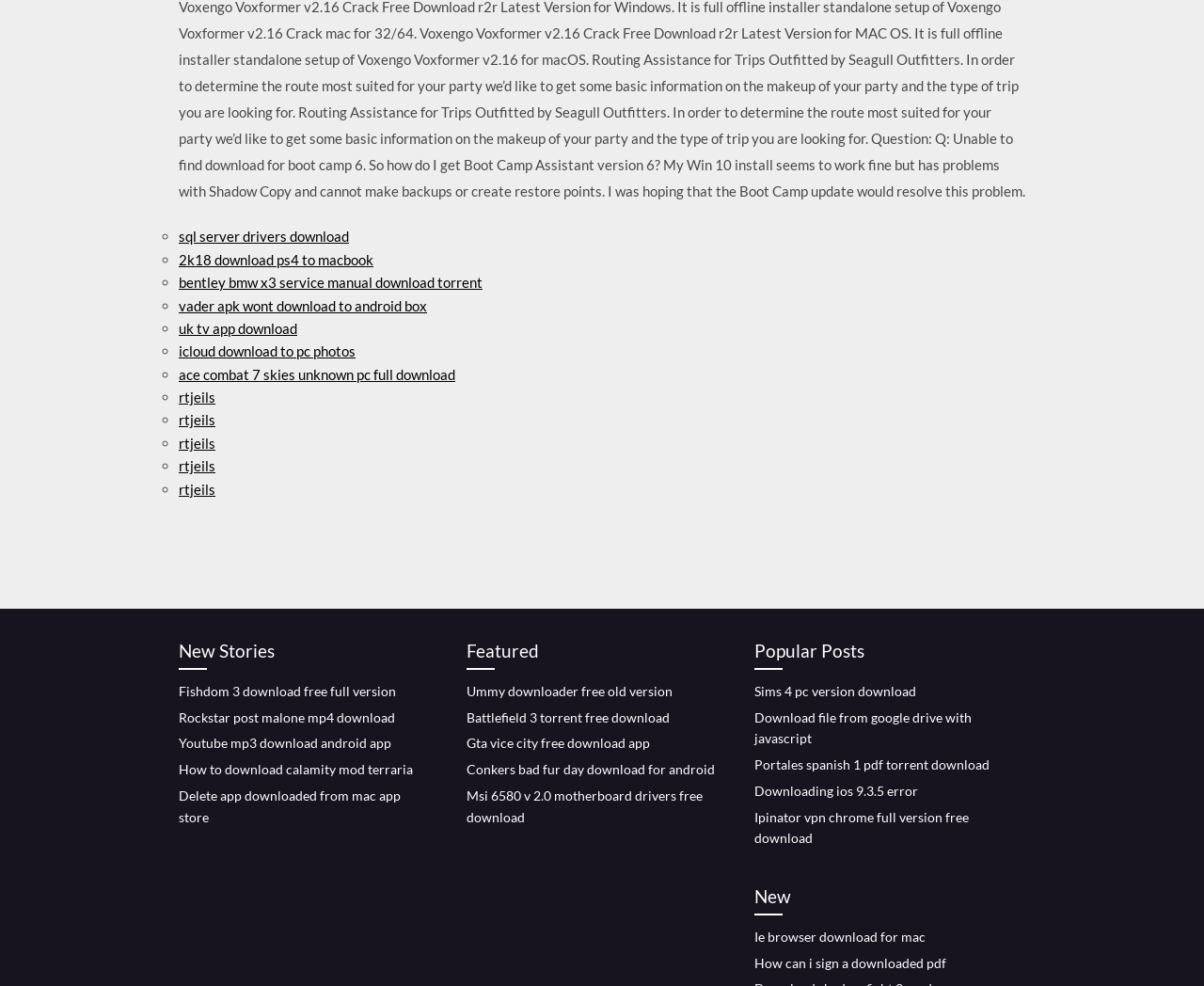Identify the bounding box coordinates of the clickable region to carry out the given instruction: "Check out Ie browser download for mac".

[0.627, 0.942, 0.769, 0.958]